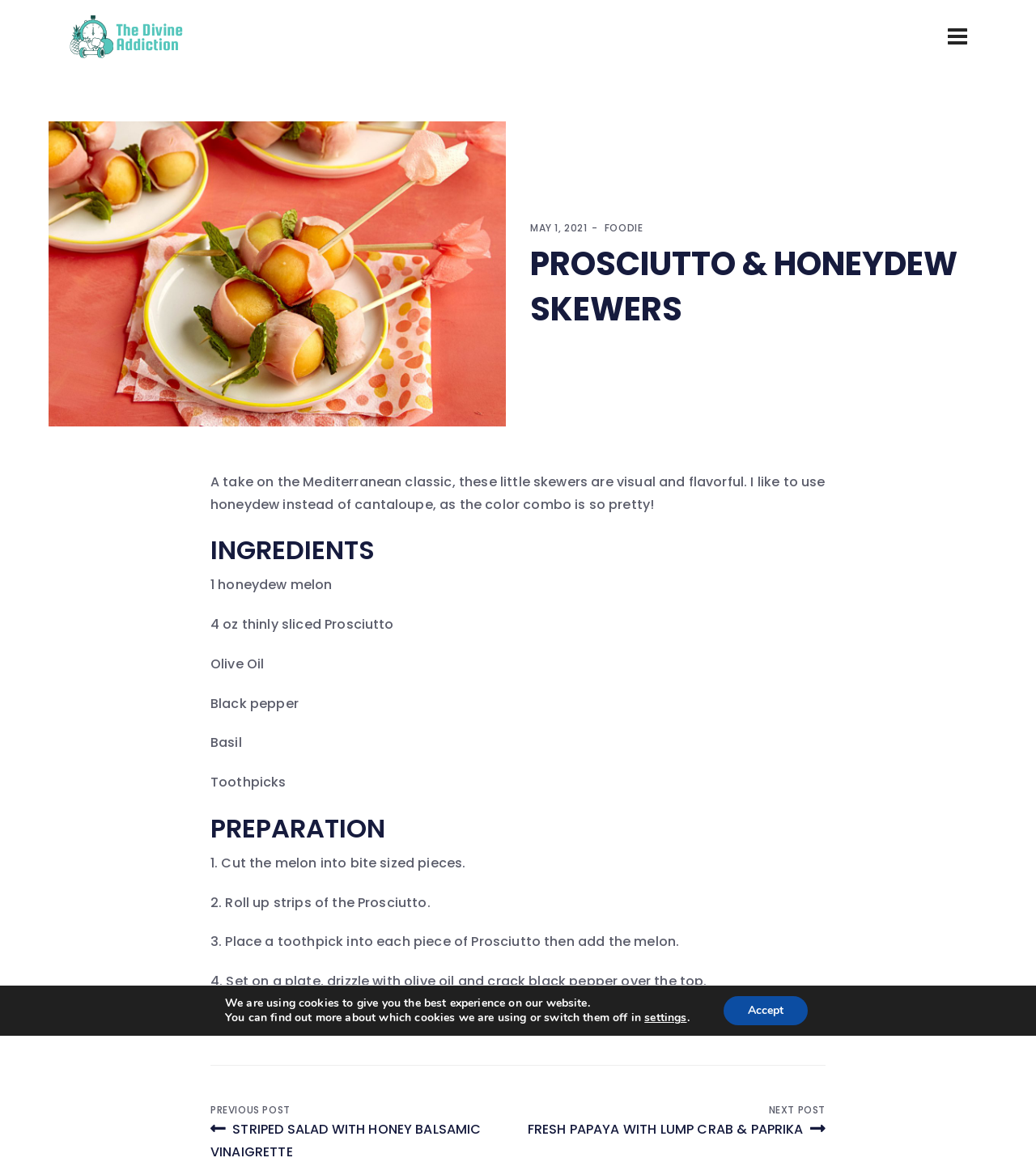Extract the bounding box for the UI element that matches this description: "Foodie".

[0.583, 0.19, 0.621, 0.202]